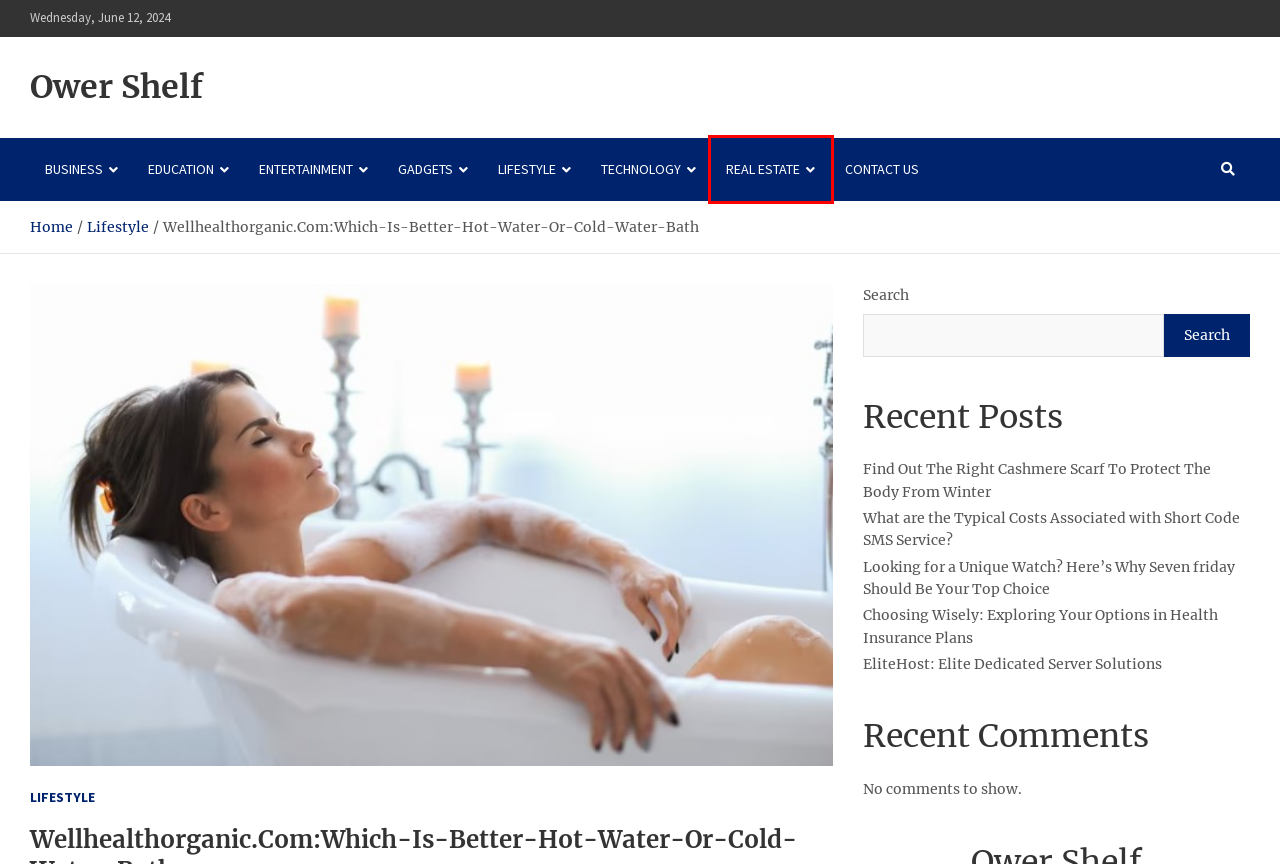You have a screenshot of a webpage with a red bounding box highlighting a UI element. Your task is to select the best webpage description that corresponds to the new webpage after clicking the element. Here are the descriptions:
A. Business - Ower Shelf
B. Choosing Wisely: Exploring Your Options in Health Insurance
C. Find Out The Right Cashmere Scarf To Protect The Body From Winter
D. Real Estate - Ower Shelf
E. Gadgets - Ower Shelf
F. Looking for a Unique Watch? Here's Why Seven friday Should
G. Lifestyle - Ower Shelf
H. Technology - Ower Shelf

D